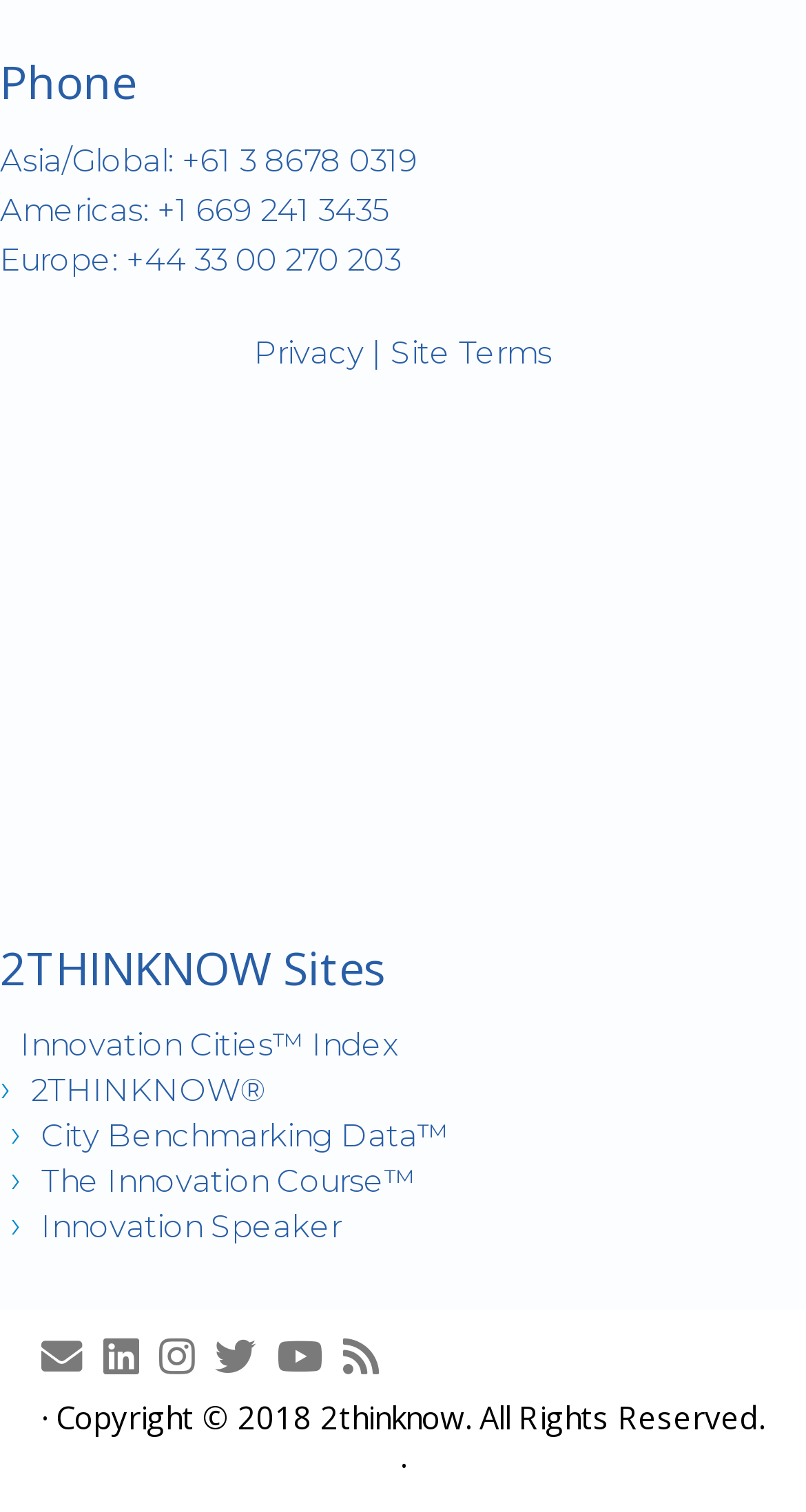Please examine the image and answer the question with a detailed explanation:
How many social media links are there?

I found the social media links by looking at the links at the bottom of the webpage, which are 'E-mail', 'Join LinkedIn Group', 'View Instagram Images', 'Release Tweets', and 'Innovation Cities TV on Youtube'. There are 5 social media links in total.